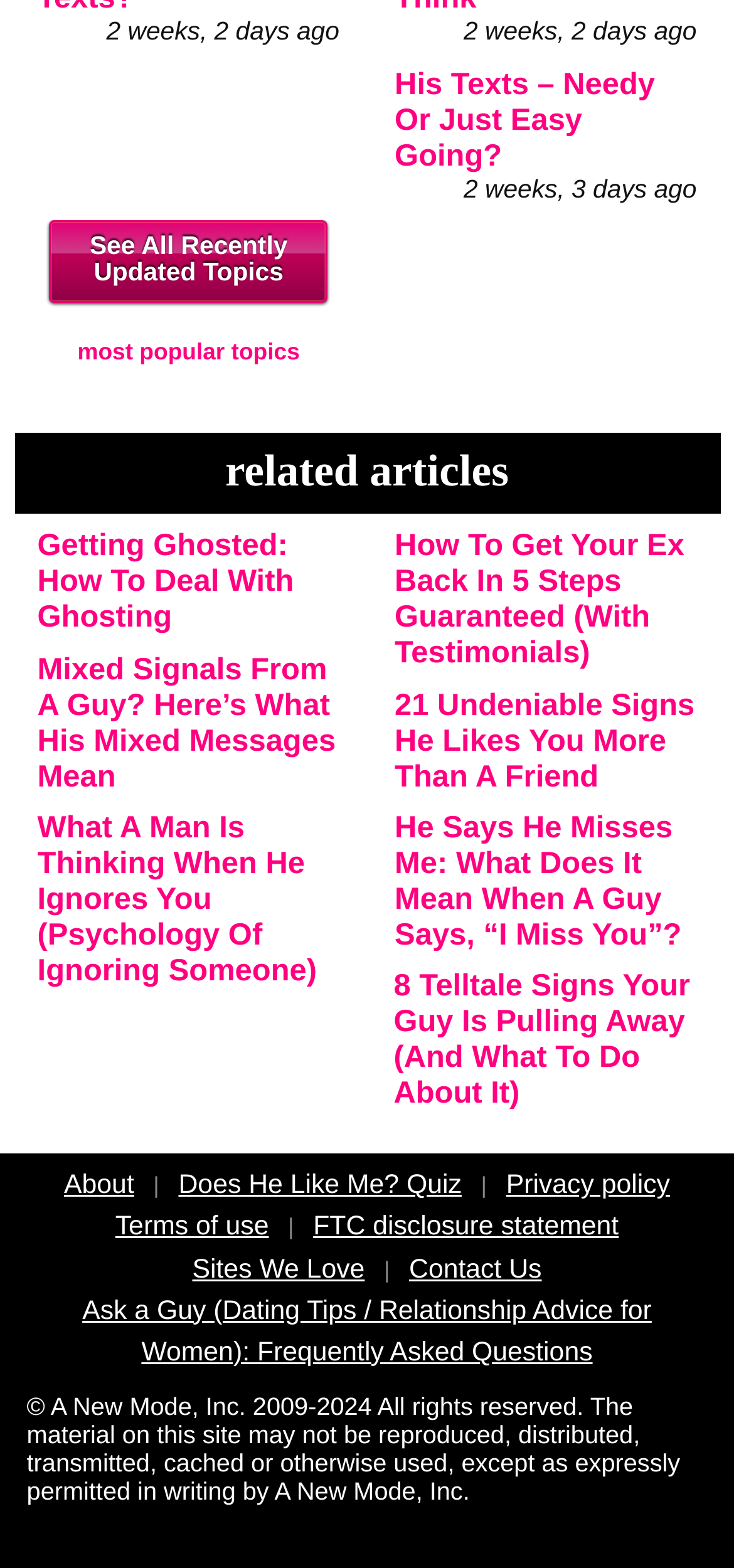Find the bounding box coordinates for the HTML element described as: "FTC disclosure statement". The coordinates should consist of four float values between 0 and 1, i.e., [left, top, right, bottom].

[0.427, 0.773, 0.843, 0.793]